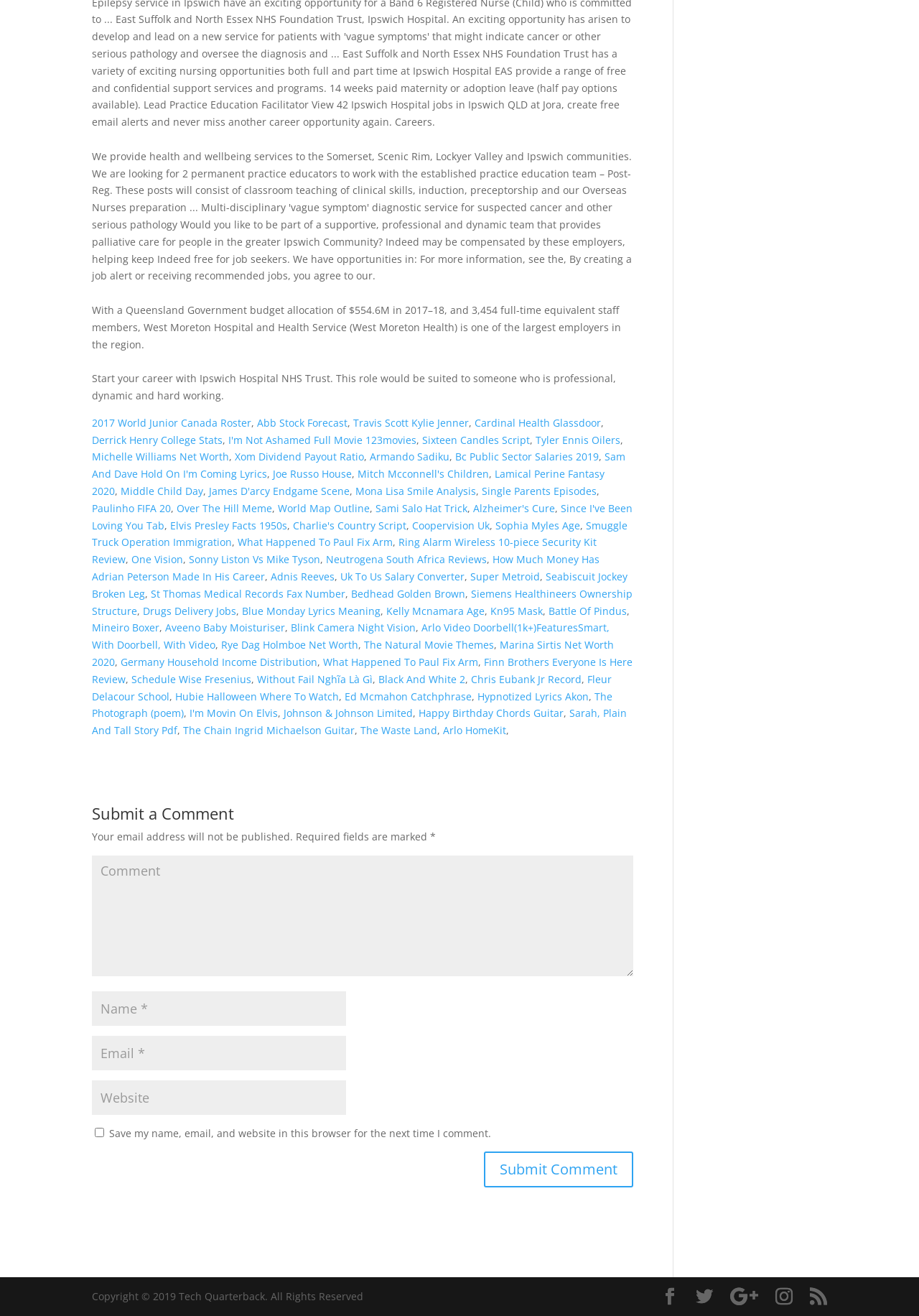Identify and provide the bounding box for the element described by: "Sonny Liston Vs Mike Tyson".

[0.205, 0.42, 0.348, 0.43]